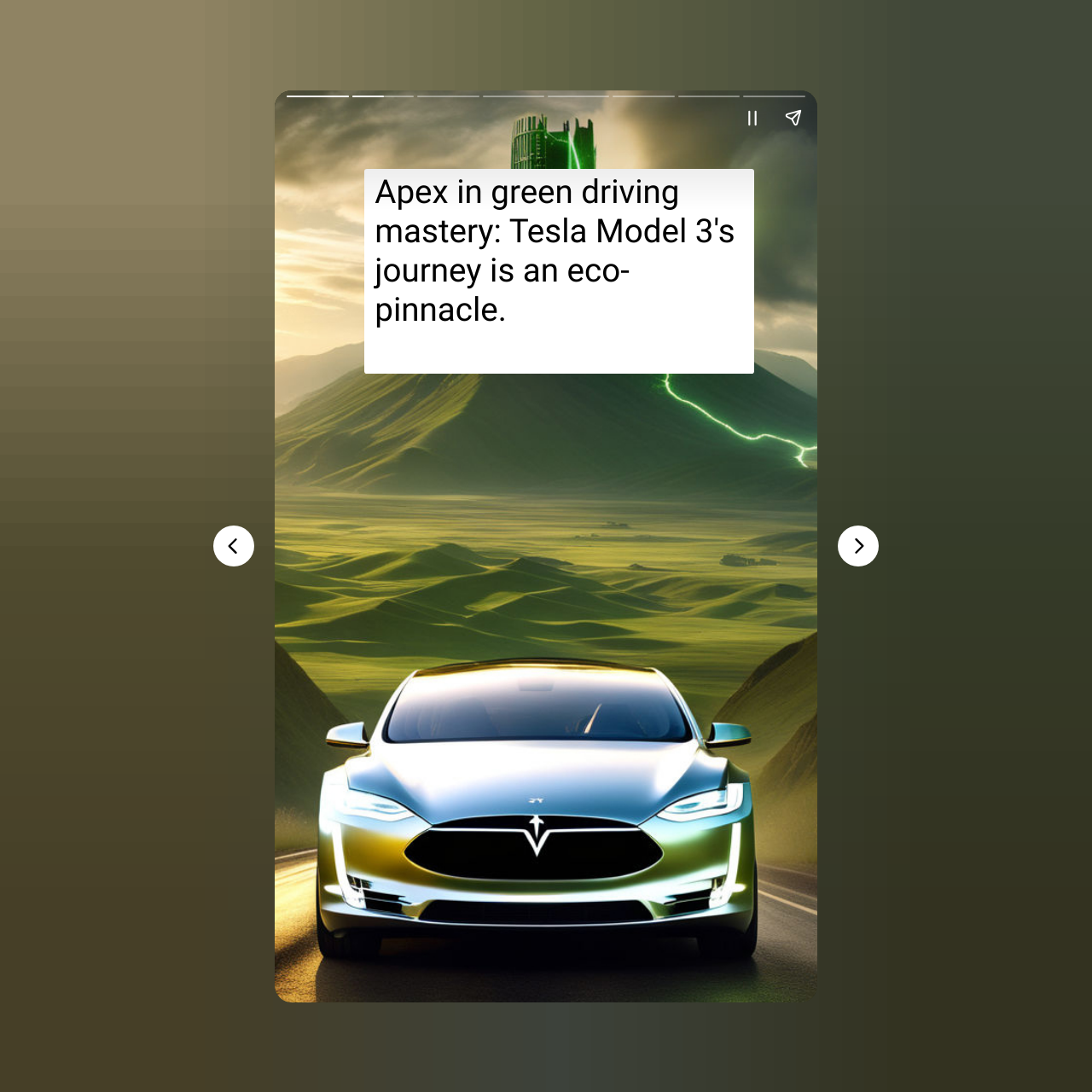How many buttons are there on the webpage? Look at the image and give a one-word or short phrase answer.

4